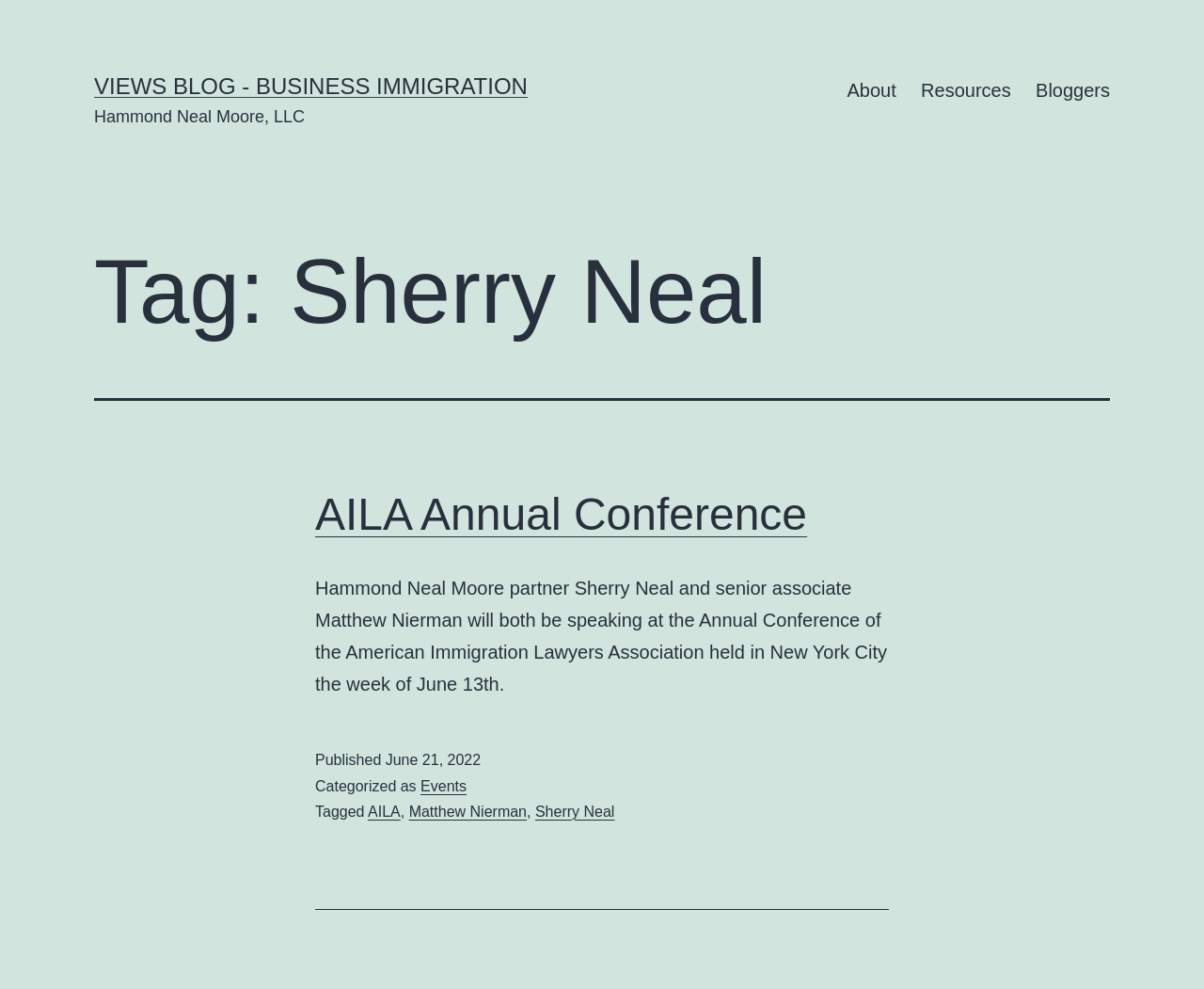Summarize the webpage with intricate details.

The webpage is about Sherry Neal's views blog, specifically focused on business immigration. At the top, there is a prominent link "VIEWS BLOG - BUSINESS IMMIGRATION" followed by the company name "Hammond Neal Moore, LLC" in a smaller font. To the right of these elements, there is a primary navigation menu with links to "About", "Resources", and "Bloggers".

Below the navigation menu, there is a header section with a tag "Sherry Neal". The main content of the page is an article about the AILA Annual Conference, where Sherry Neal and Matthew Nierman will be speaking. The article title "AILA Annual Conference" is a heading, and there is a link to the conference below it. The article text describes the event and the speakers.

At the bottom of the article, there is a footer section with metadata about the post, including the publication date "June 21, 2022", categories "Events", and tags "AILA", "Matthew Nierman", and "Sherry Neal".